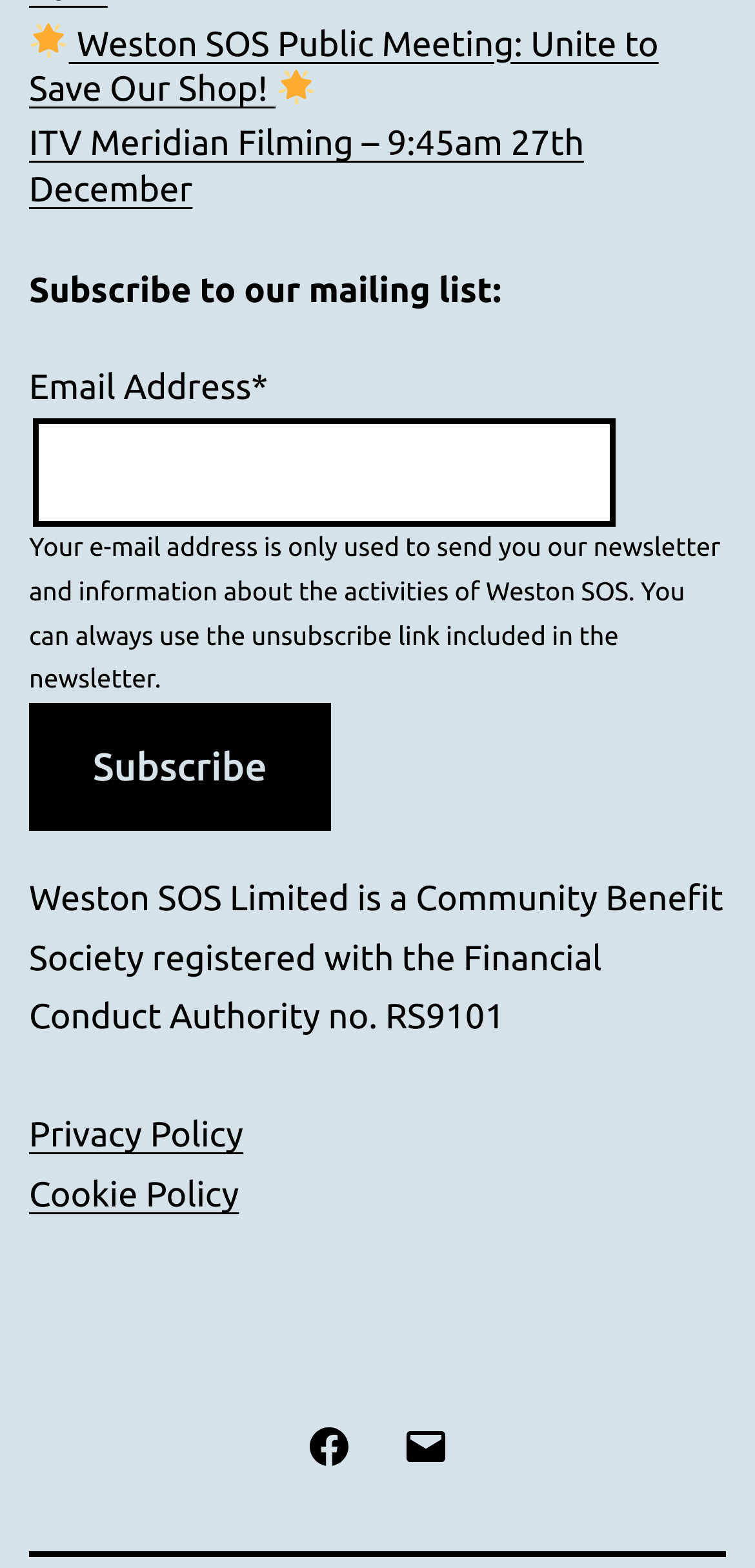Can you specify the bounding box coordinates of the area that needs to be clicked to fulfill the following instruction: "Click on Weston SOS Public Meeting link"?

[0.038, 0.014, 0.962, 0.072]